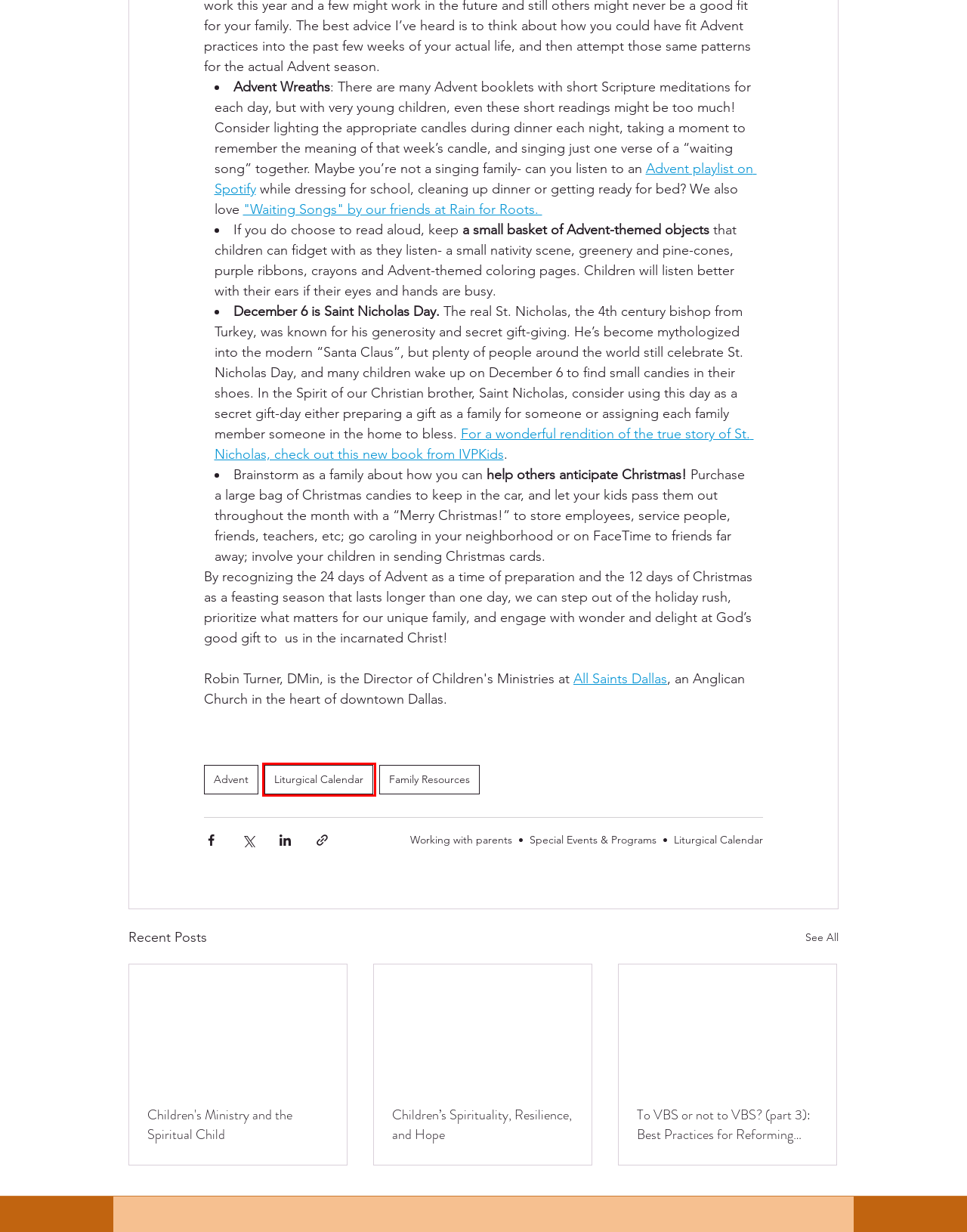Given a screenshot of a webpage with a red bounding box highlighting a UI element, choose the description that best corresponds to the new webpage after clicking the element within the red bounding box. Here are your options:
A. Children's Ministry and the Spiritual Child
B. Family
C. Trauma & Resilience
D. To VBS or not to VBS? (part 3): Best Practices for Reforming VBS-Inspired Events
E. Family Resources | CSS
F. Liturgical Calendar | CSS
G. Advent | CSS
H. Children’s Spirituality, Resilience, and Hope

F